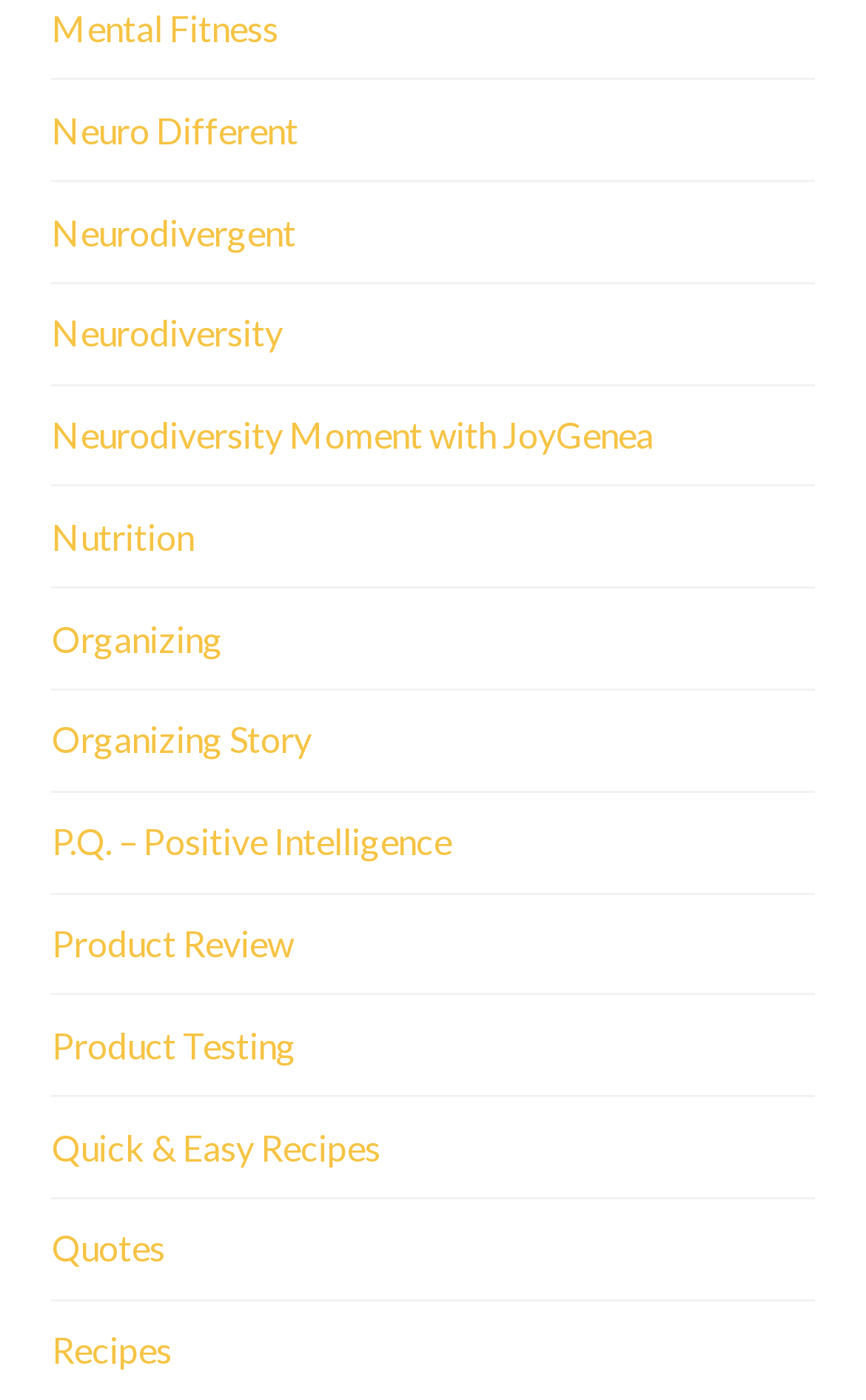Please respond to the question with a concise word or phrase:
How many links are there on the webpage?

14